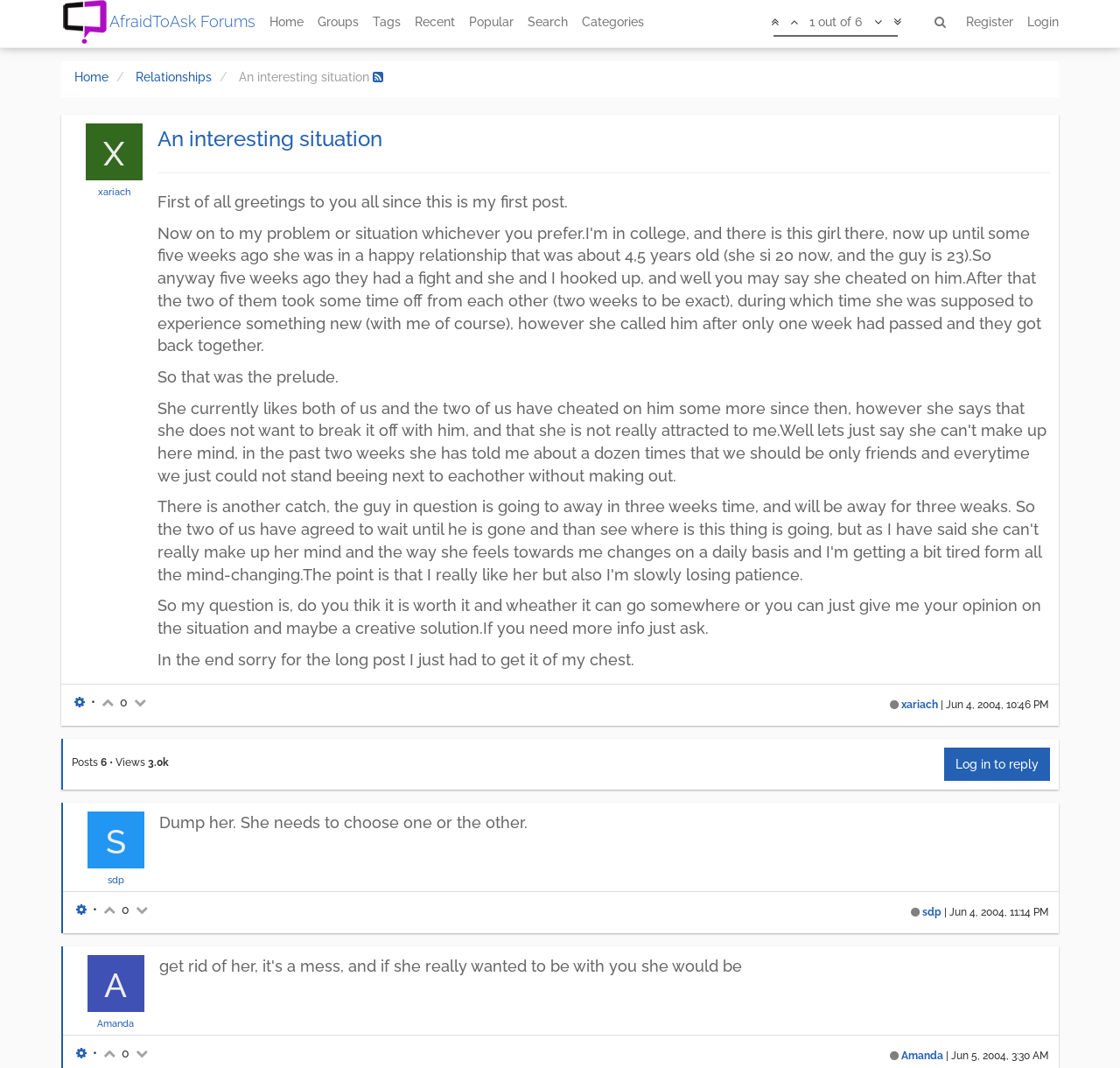Please reply with a single word or brief phrase to the question: 
What is the username of the user who posted the first reply?

sdp